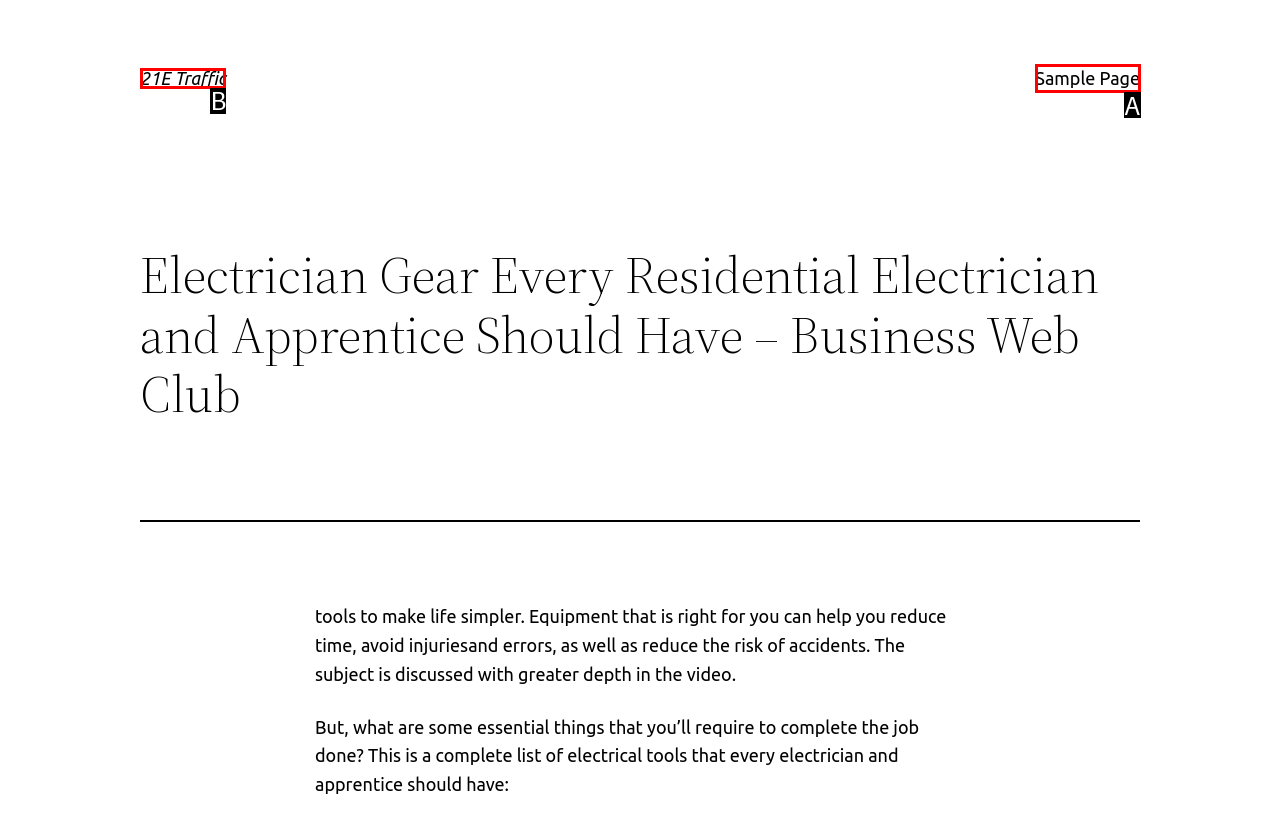Look at the description: Sample Page
Determine the letter of the matching UI element from the given choices.

A